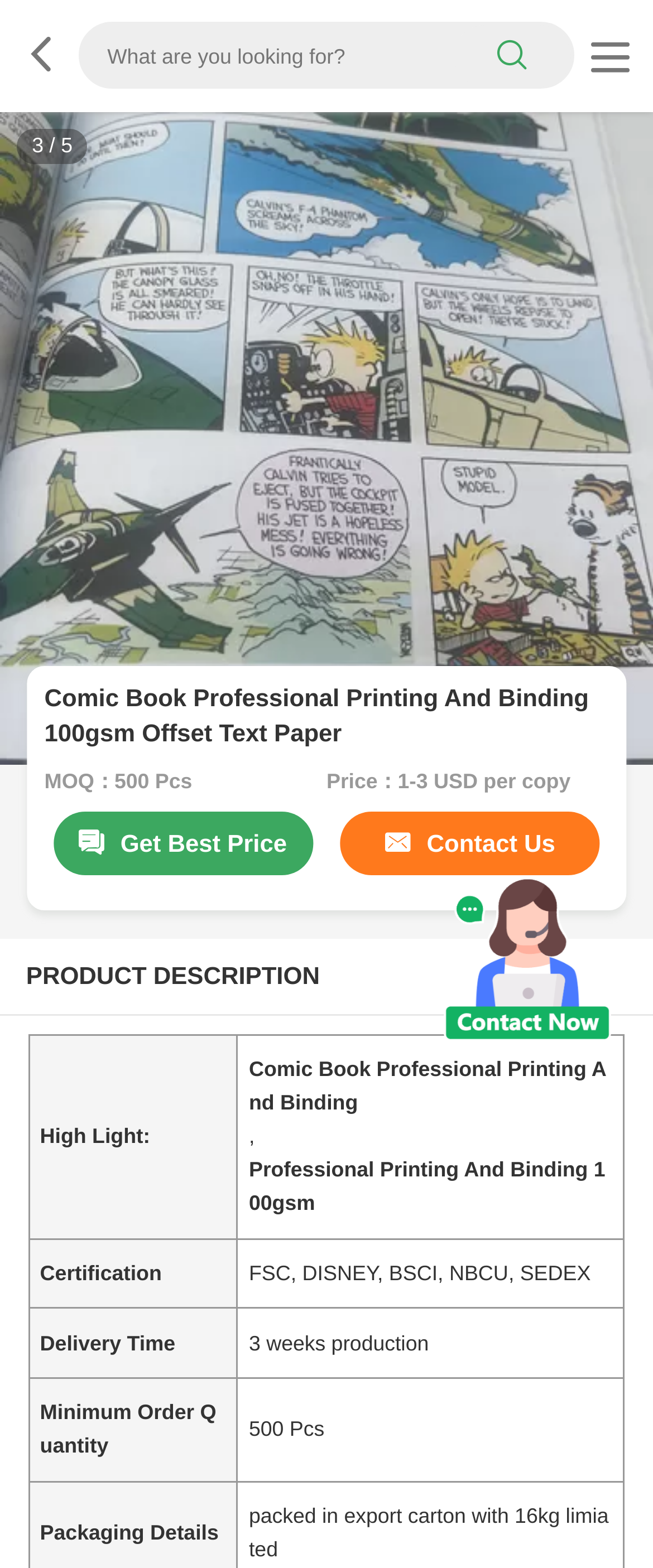Respond to the question below with a single word or phrase:
What is the minimum order quantity?

500 Pcs